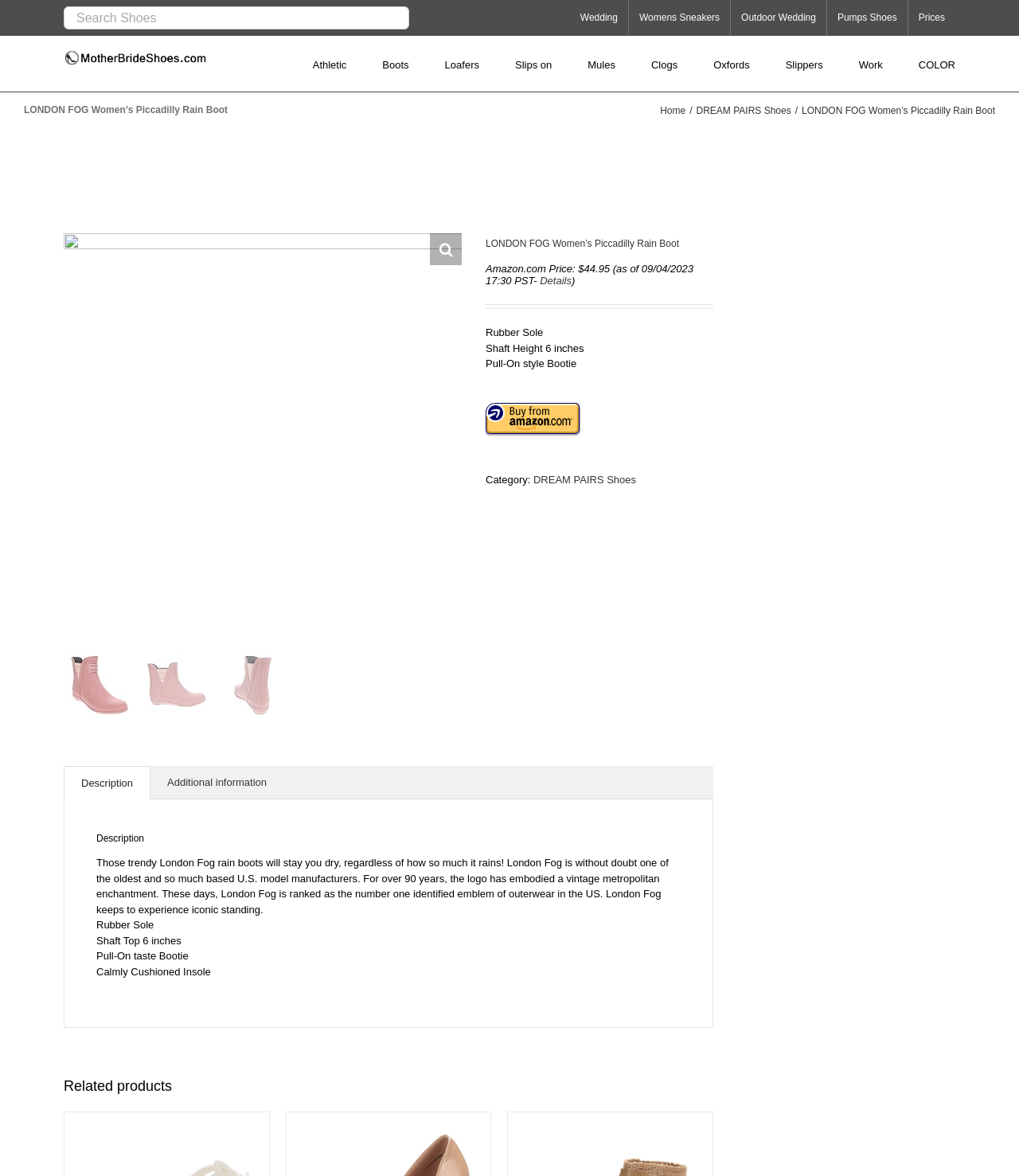Determine the bounding box coordinates of the UI element described below. Use the format (top-left x, top-left y, bottom-right x, bottom-right y) with floating point numbers between 0 and 1: Additional information

[0.148, 0.651, 0.278, 0.679]